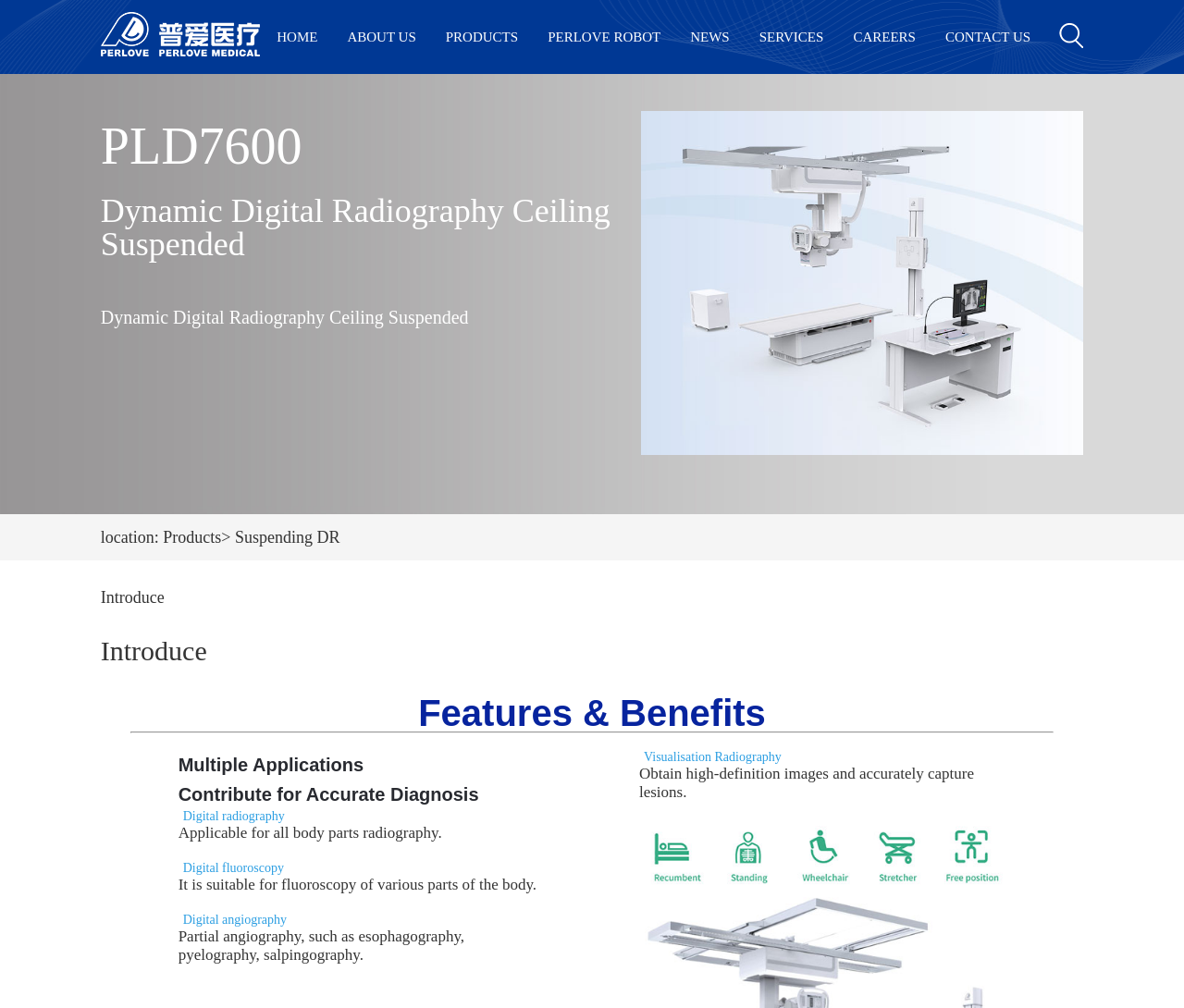Calculate the bounding box coordinates for the UI element based on the following description: "CAREERS". Ensure the coordinates are four float numbers between 0 and 1, i.e., [left, top, right, bottom].

[0.708, 0.0, 0.786, 0.073]